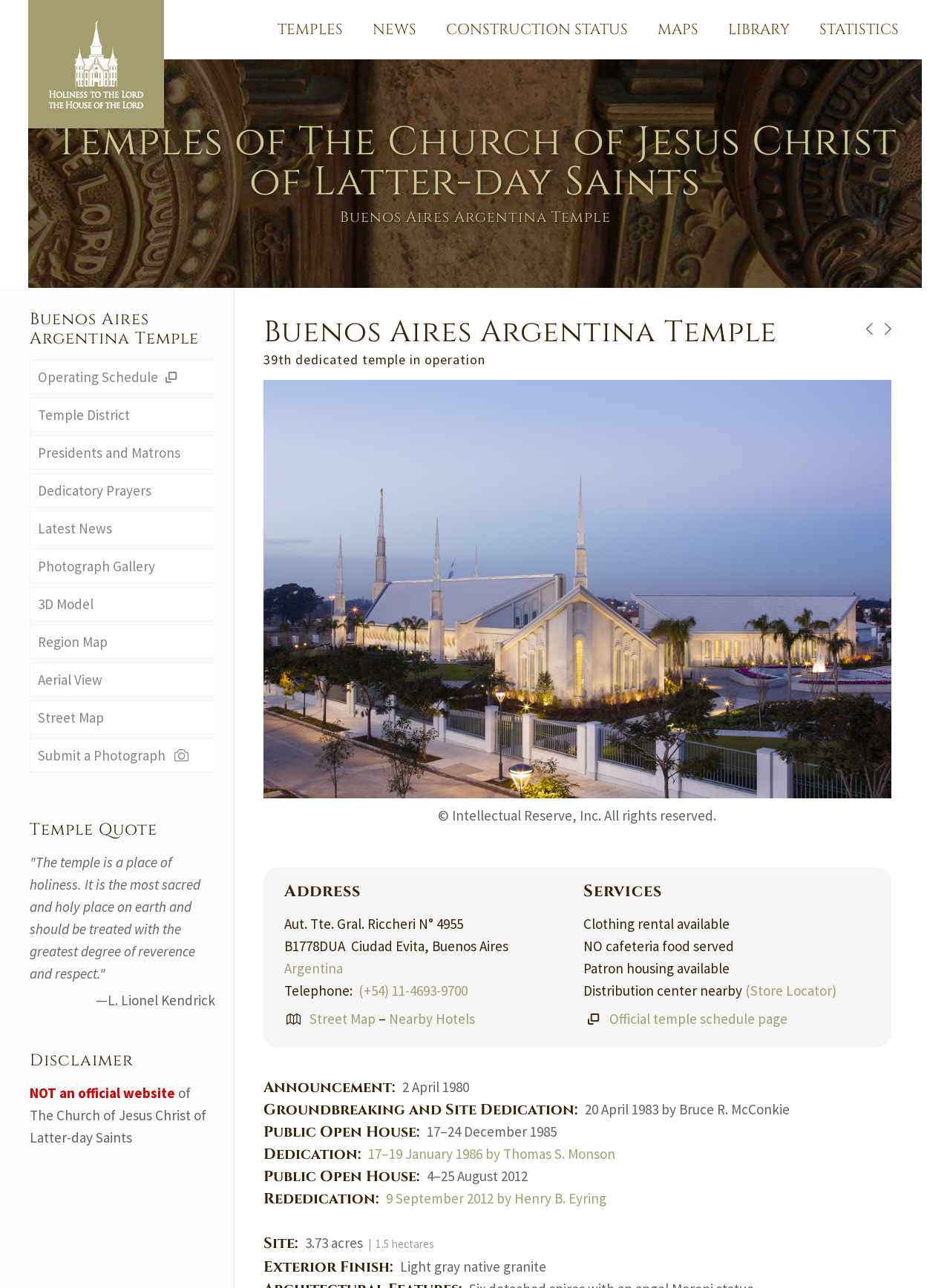Reply to the question with a single word or phrase:
What is the address of the temple?

Aut. Tte. Gral. Riccheri N° 4955